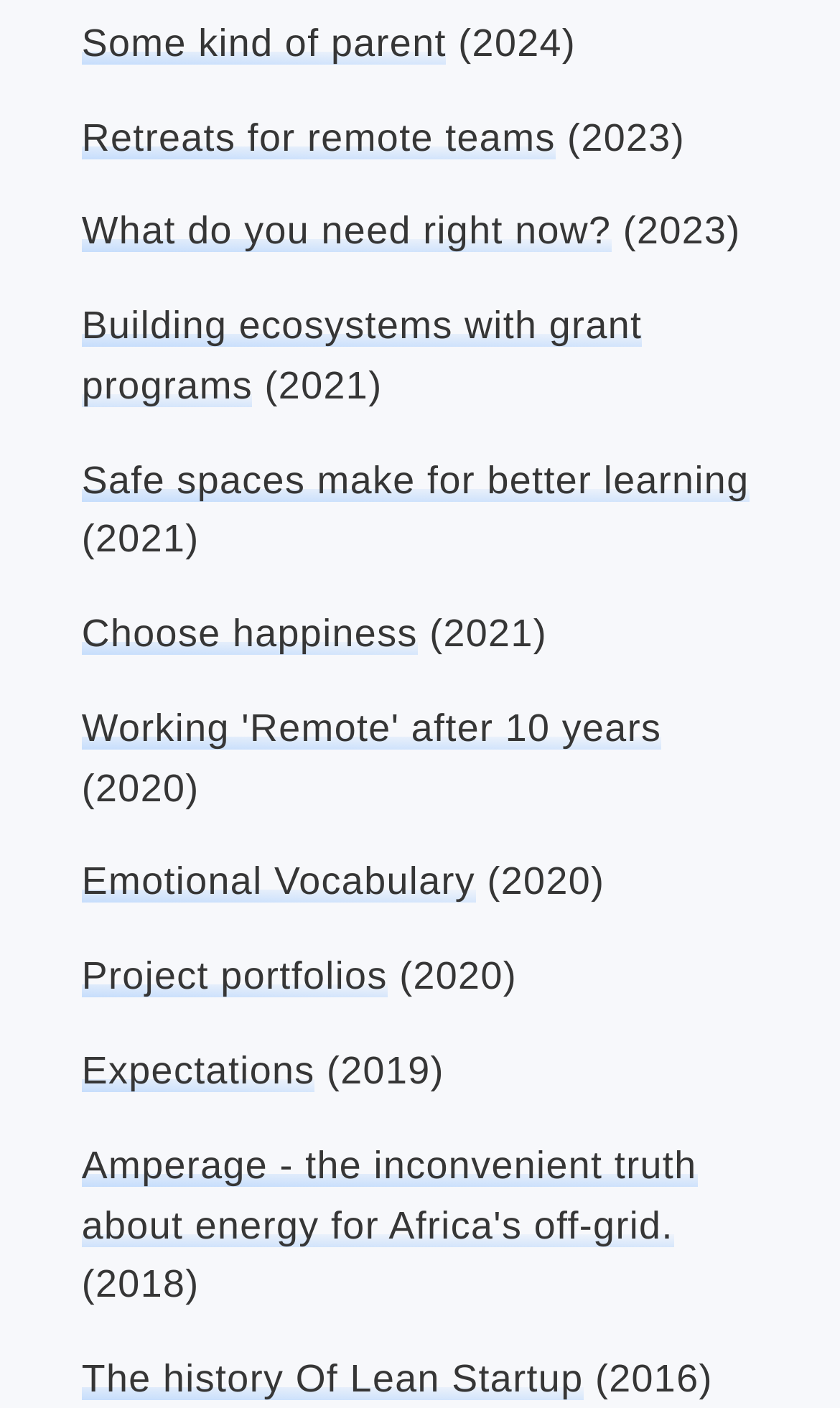Locate the bounding box coordinates of the clickable region to complete the following instruction: "Explore 'Project portfolios'."

[0.097, 0.678, 0.461, 0.709]